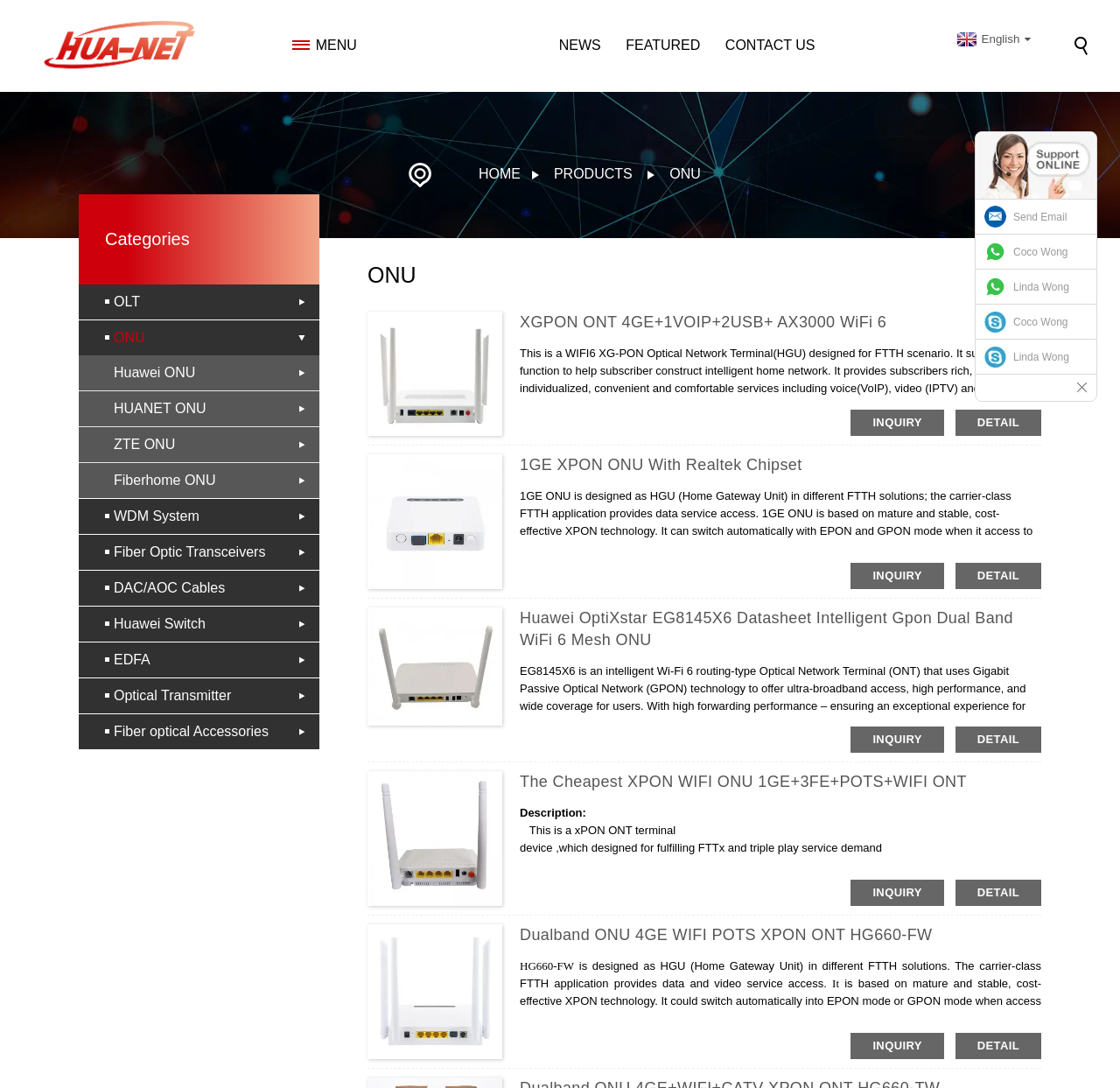Show the bounding box coordinates of the element that should be clicked to complete the task: "Search for something".

None